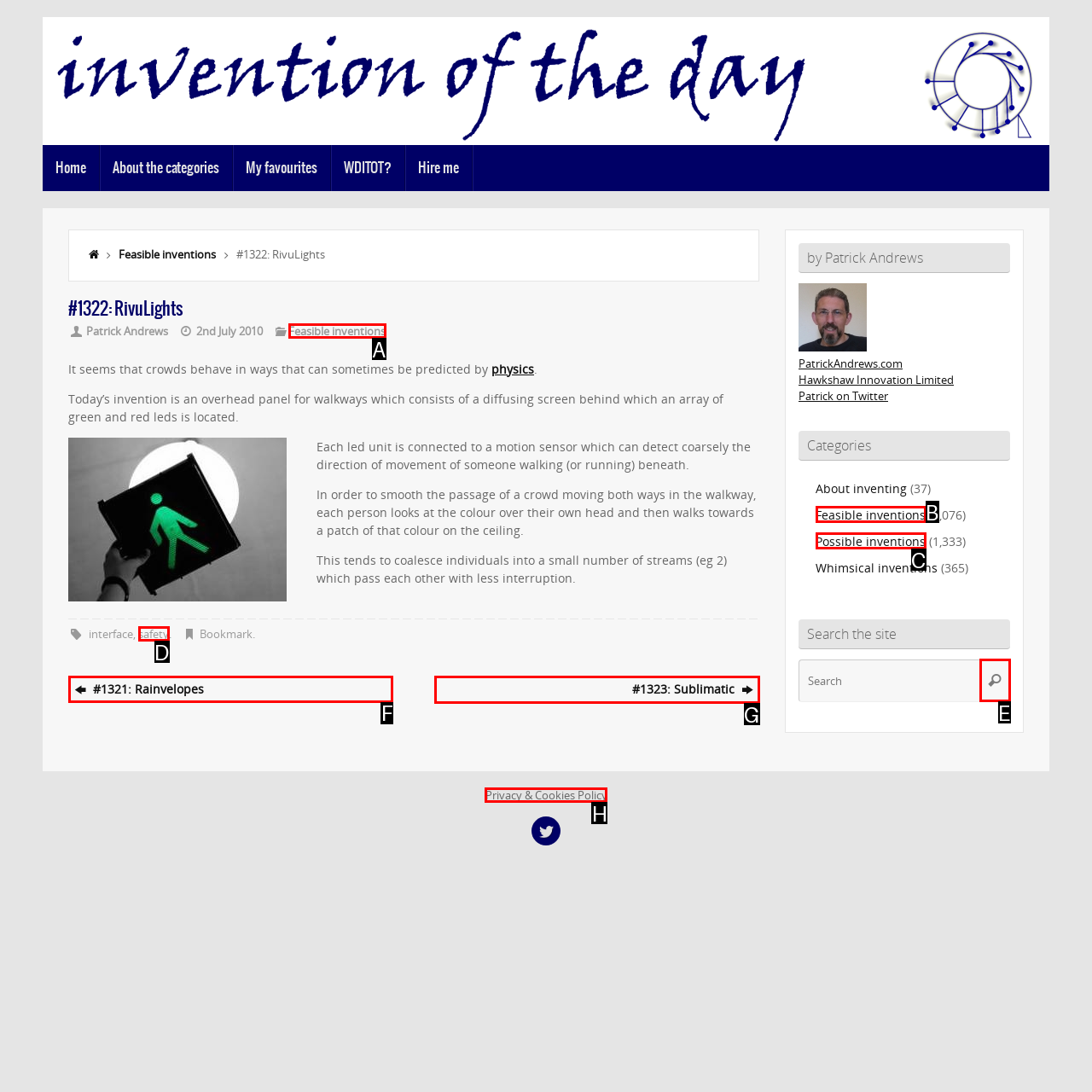Match the description: Products to the correct HTML element. Provide the letter of your choice from the given options.

None